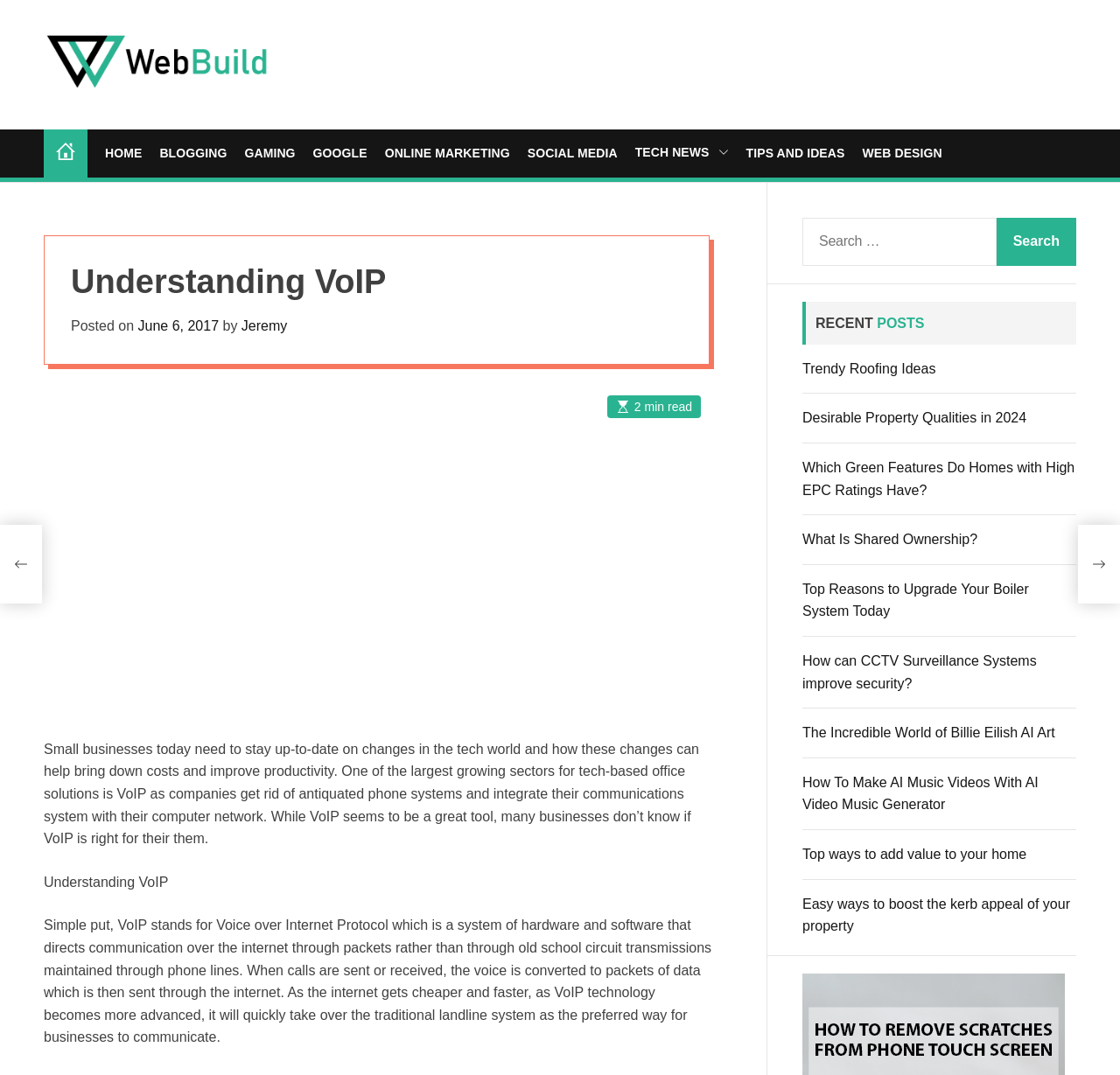Determine the bounding box of the UI component based on this description: "Google". The bounding box coordinates should be four float values between 0 and 1, i.e., [left, top, right, bottom].

[0.279, 0.127, 0.328, 0.157]